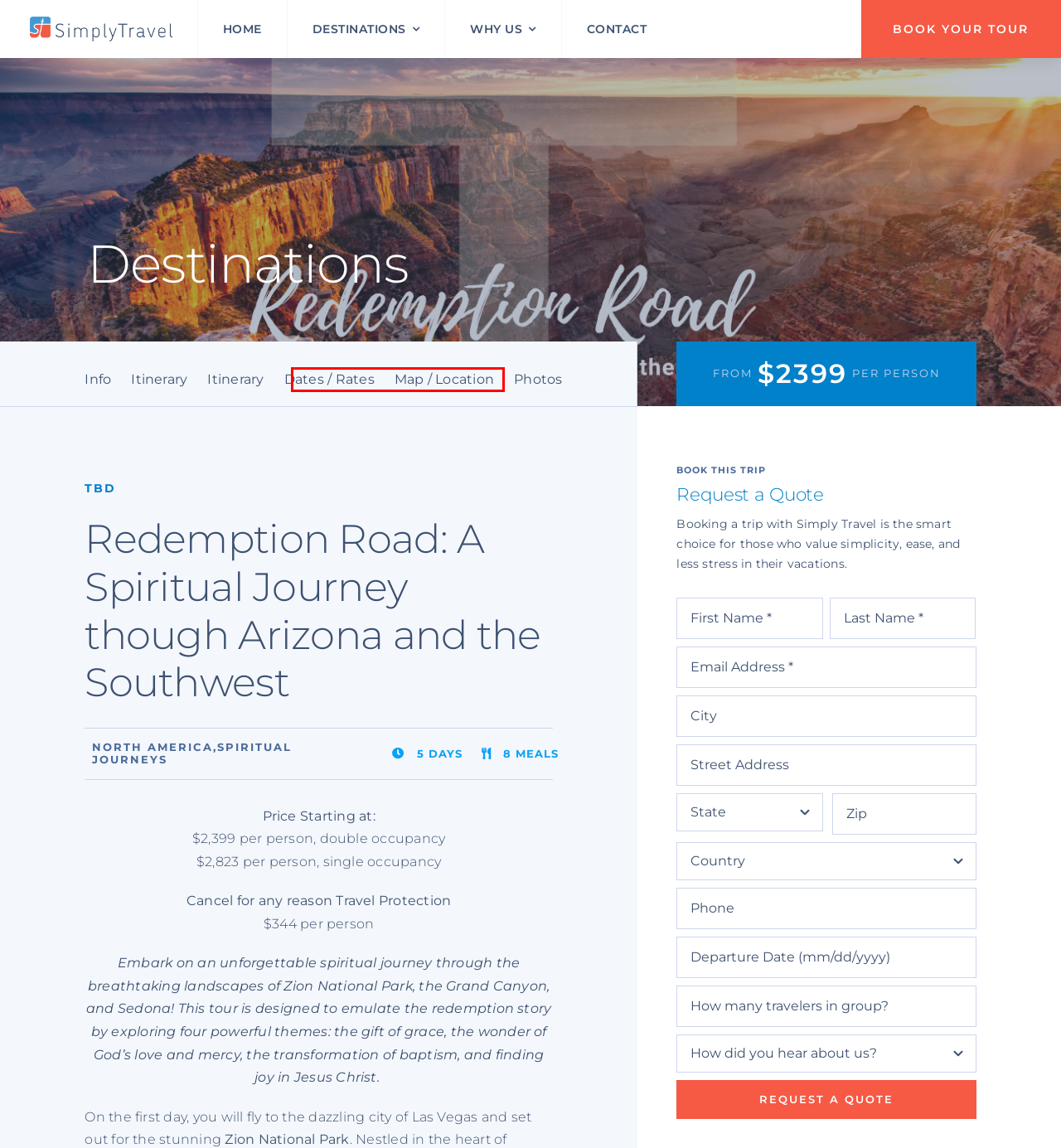Check out the screenshot of a webpage with a red rectangle bounding box. Select the best fitting webpage description that aligns with the new webpage after clicking the element inside the bounding box. Here are the candidates:
A. South America Archives - Simply Travel
B. Central America Archives - Simply Travel
C. South Pacific Archives - Simply Travel
D. Motor Coach Archives - Simply Travel
E. Africa Archives - Simply Travel
F. Simply Travel | Home
G. Simply Travel | Book Your Tour
H. Beaches Archives - Simply Travel

A